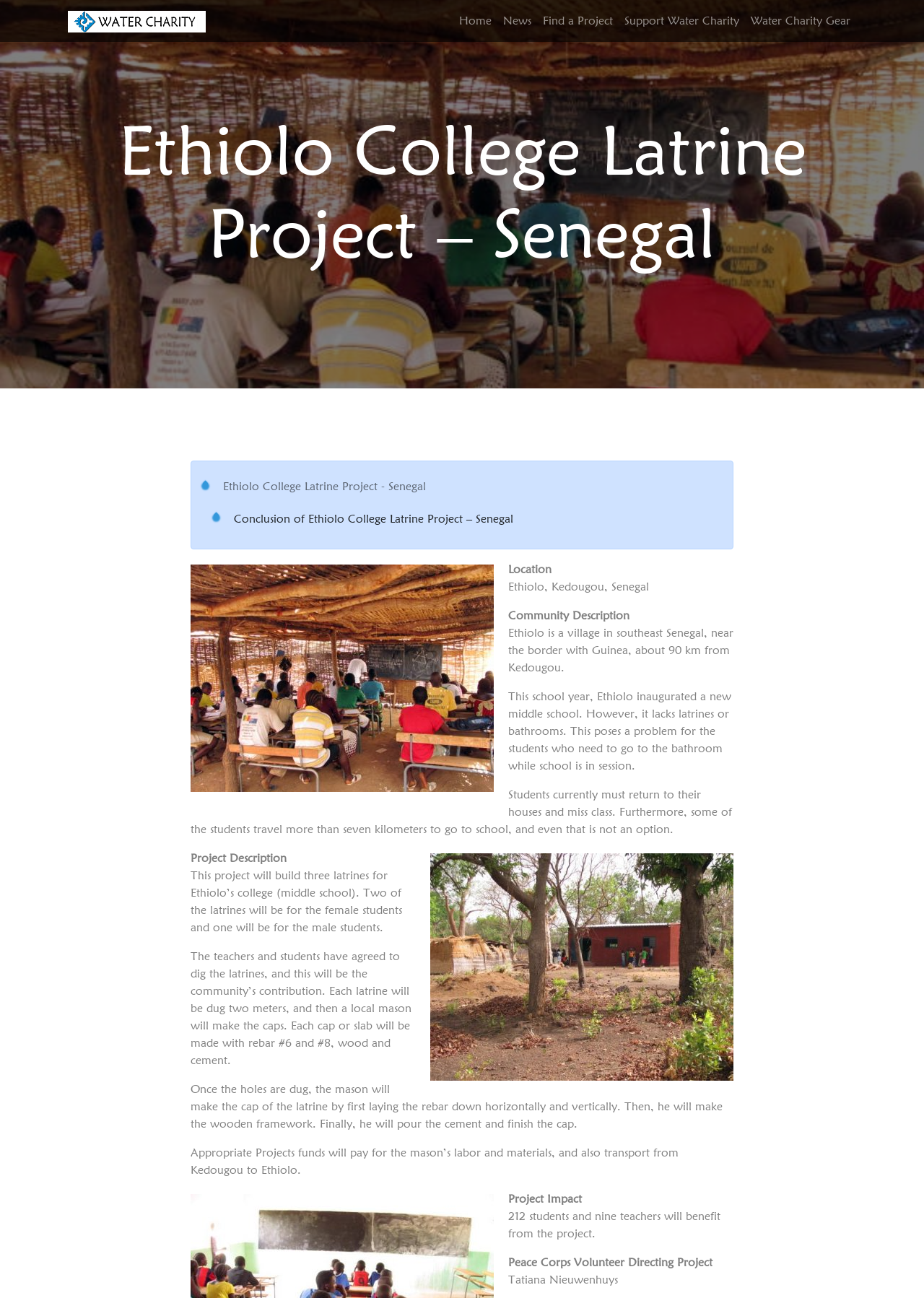Give a succinct answer to this question in a single word or phrase: 
How many students will benefit from the project?

212